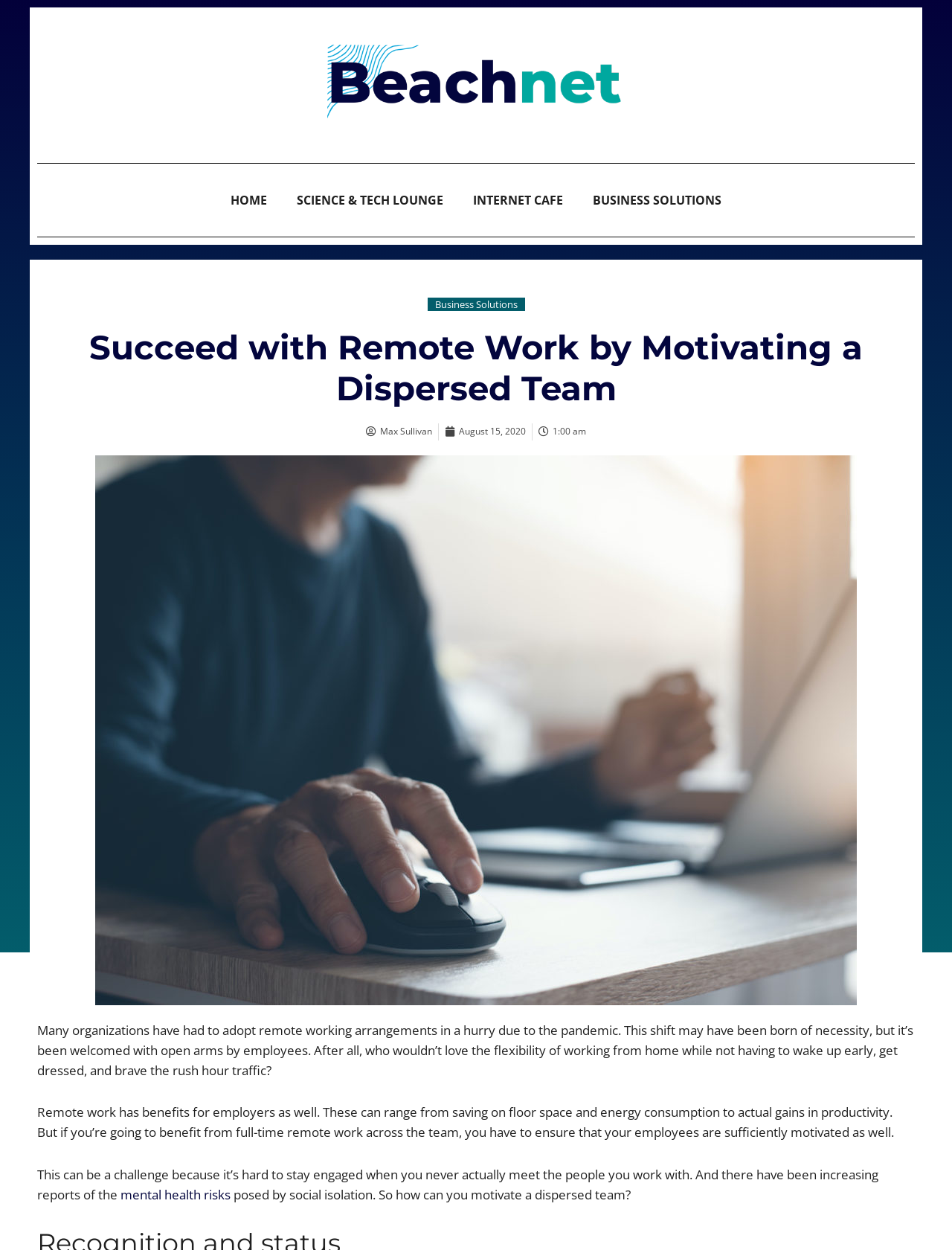Locate the bounding box coordinates of the clickable area to execute the instruction: "Read the article by Max Sullivan". Provide the coordinates as four float numbers between 0 and 1, represented as [left, top, right, bottom].

[0.384, 0.339, 0.454, 0.352]